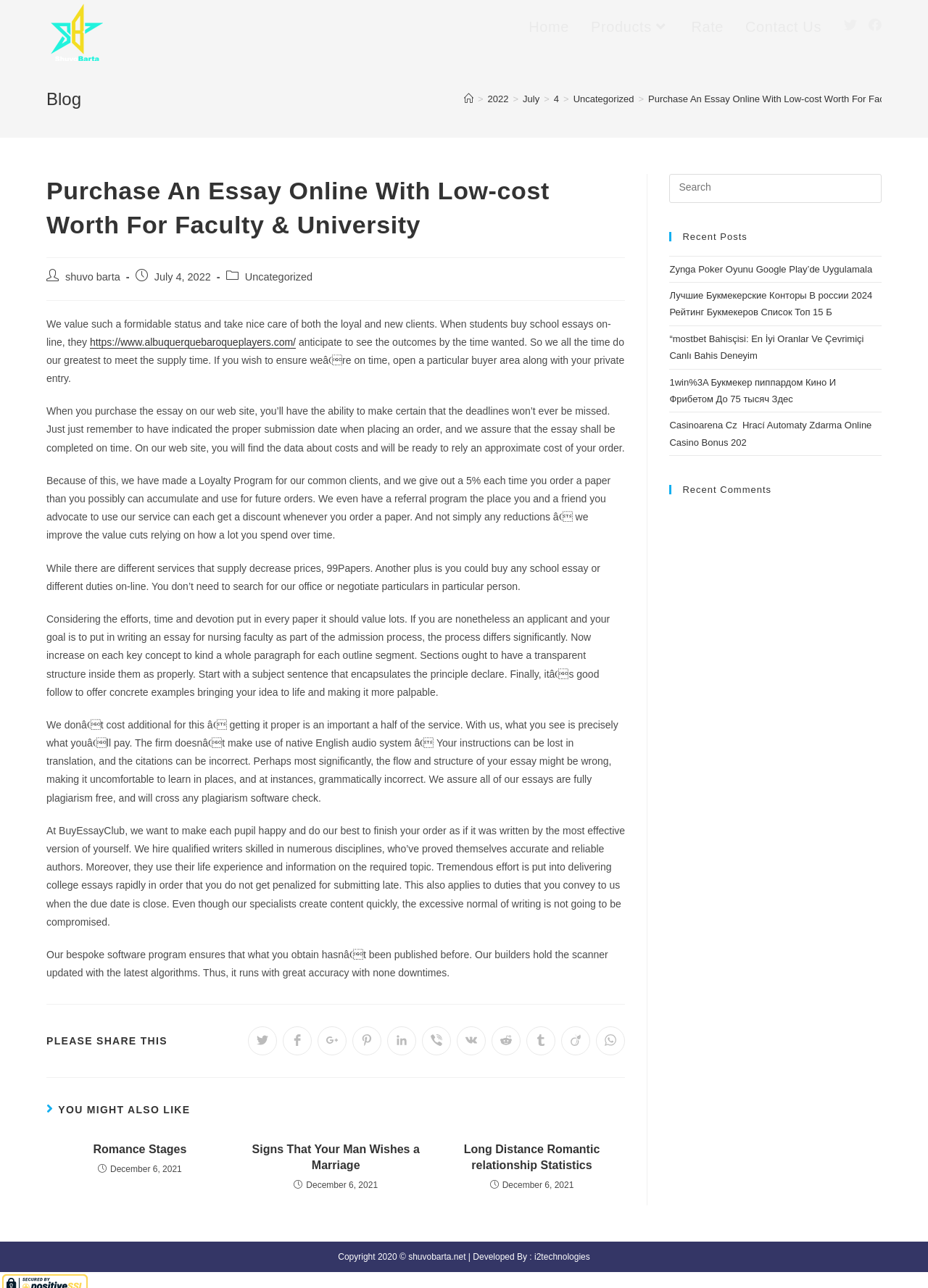Highlight the bounding box coordinates of the element you need to click to perform the following instruction: "Read the 'Romance Stages' article."

[0.059, 0.886, 0.242, 0.899]